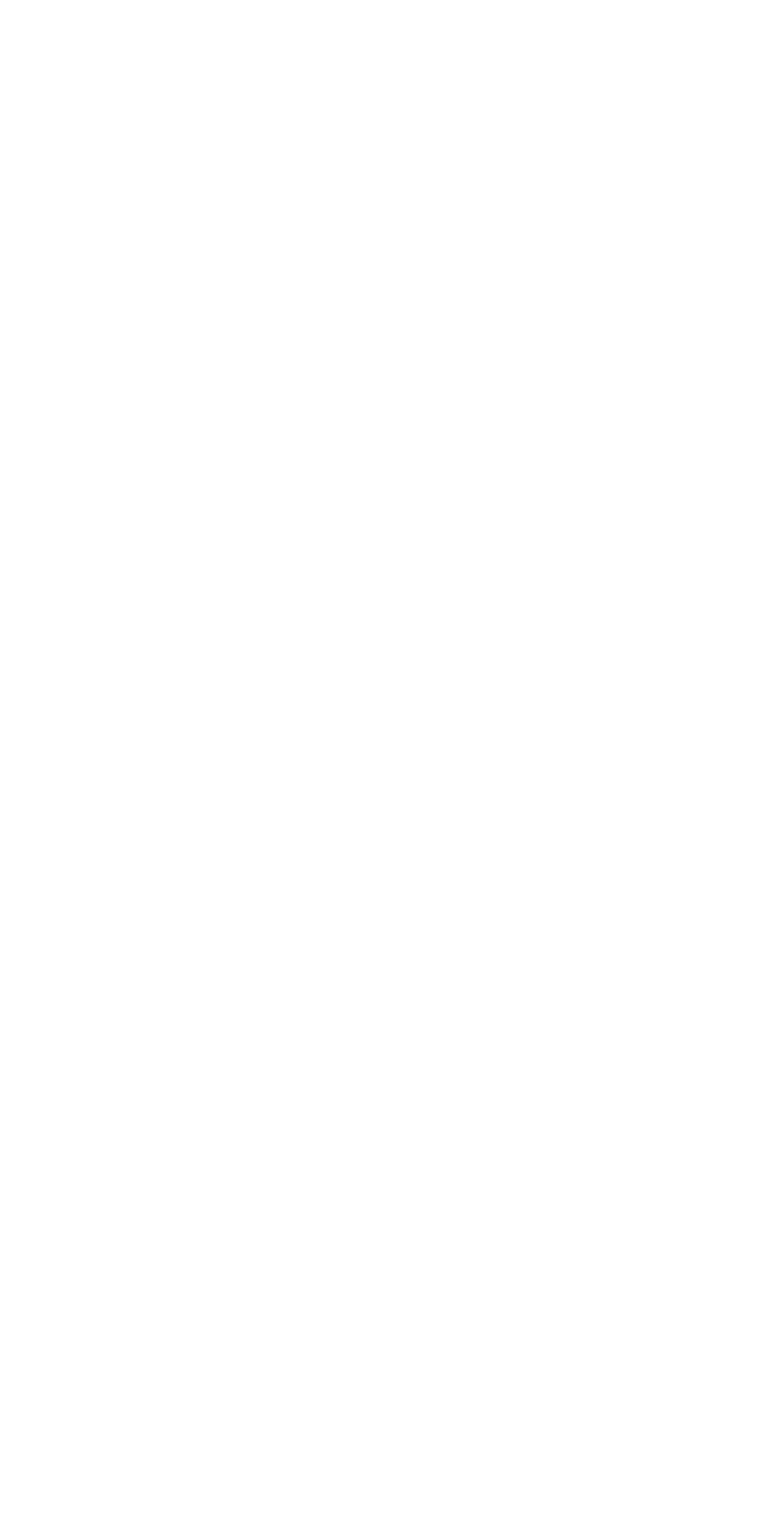Provide the bounding box coordinates of the HTML element this sentence describes: "gold". The bounding box coordinates consist of four float numbers between 0 and 1, i.e., [left, top, right, bottom].

[0.212, 0.38, 0.278, 0.404]